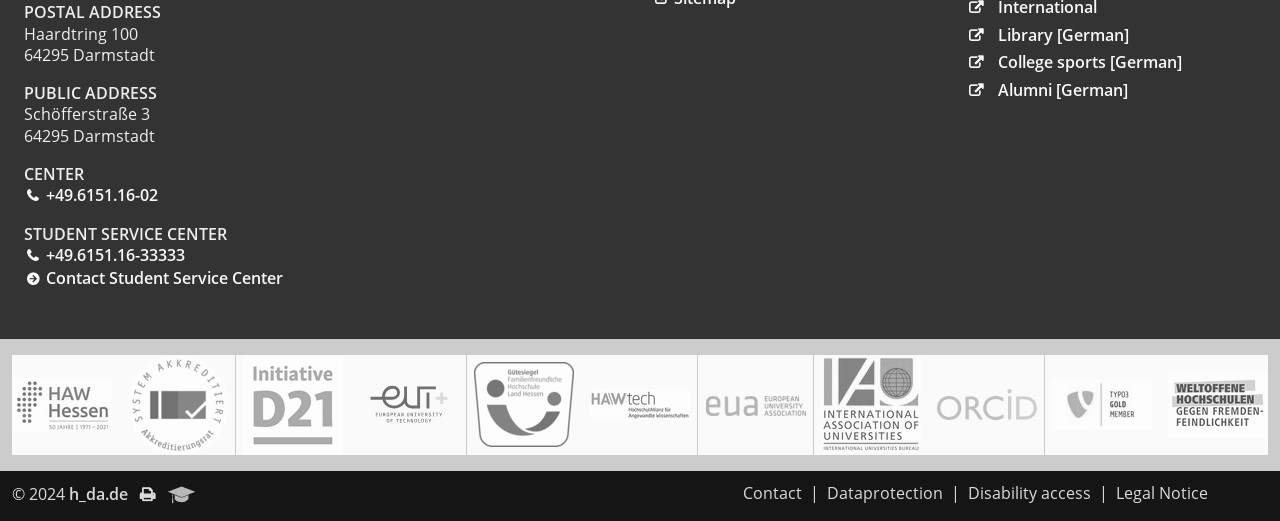Provide the bounding box for the UI element matching this description: "College sports [German]".

[0.78, 0.098, 0.923, 0.141]